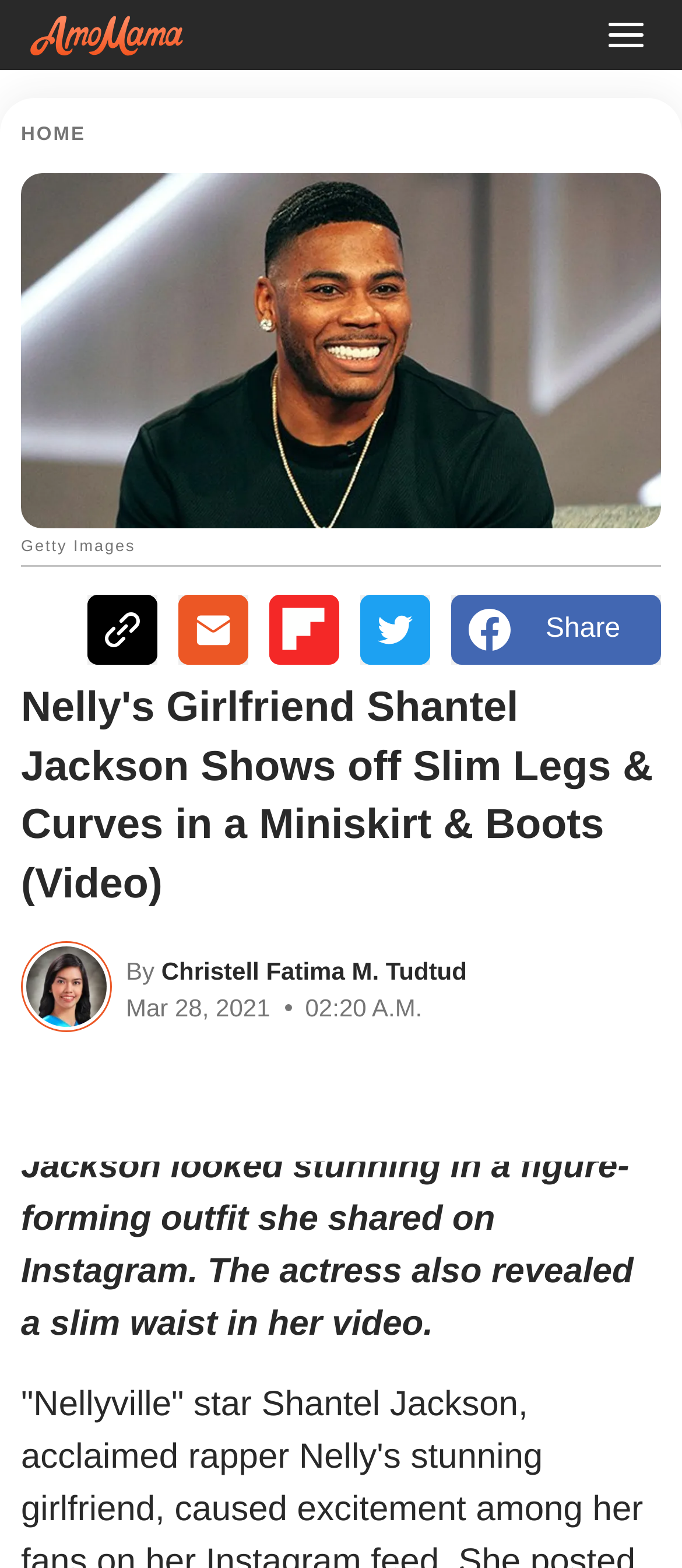Provide a comprehensive caption for the webpage.

The webpage features a prominent heading that reads "Nelly's Girlfriend Shantel Jackson Shows off Slim Legs & Curves in a Miniskirt & Boots (Video)". At the top left corner, there is a logo image, and to the right of it, a menu button is located. Below the logo, there is a horizontal navigation bar with links to "Home" and other options, accompanied by icons.

Above the main content, there is a large image attributed to Getty Images, taking up most of the width. The main content is divided into two sections. On the left, there is a section with the article title, author name "Christell Fatima M. Tudtud", and the date "Mar 28, 2021" along with the time "02:20 A.M.". On the right, there are social media buttons for sharing the article, including Twitter, Facebook, and others.

At the bottom of the page, there is an advertisement iframe, taking up most of the width. The webpage has a total of 5 buttons, 7 links, 7 images, and 4 static text elements.